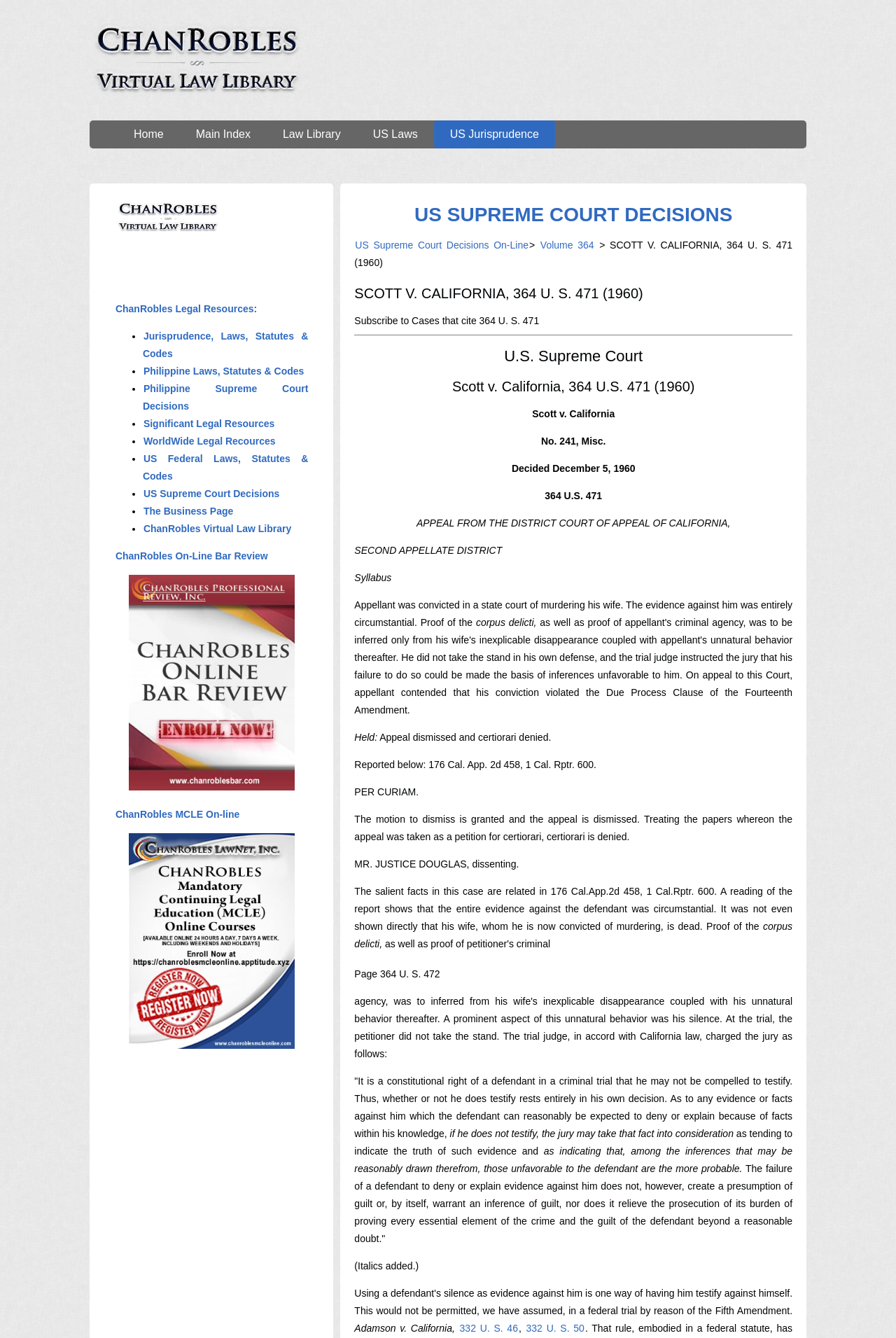Identify the bounding box coordinates for the UI element described as: "Main Index". The coordinates should be provided as four floats between 0 and 1: [left, top, right, bottom].

[0.201, 0.09, 0.298, 0.111]